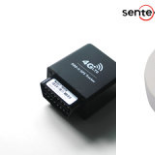Describe all the elements and aspects of the image comprehensively.

This image displays a Car Alarm device from the "Code Alarm" category, showcasing a compact, rectangular unit prominently featured in the center. The device is designed to plug into a vehicle's OBD-II port, providing smart functionality such as 4G connectivity for vehicle tracking and enhanced security features. The brand logo, "sente", is located in the top right corner, indicating the manufacturer. This product is part of a broader range of car safety equipment aimed at enhancing vehicle protection and tracking capabilities. The sleek design emphasizes modern technology, making this alarm suitable for those looking to upgrade their car's security system.